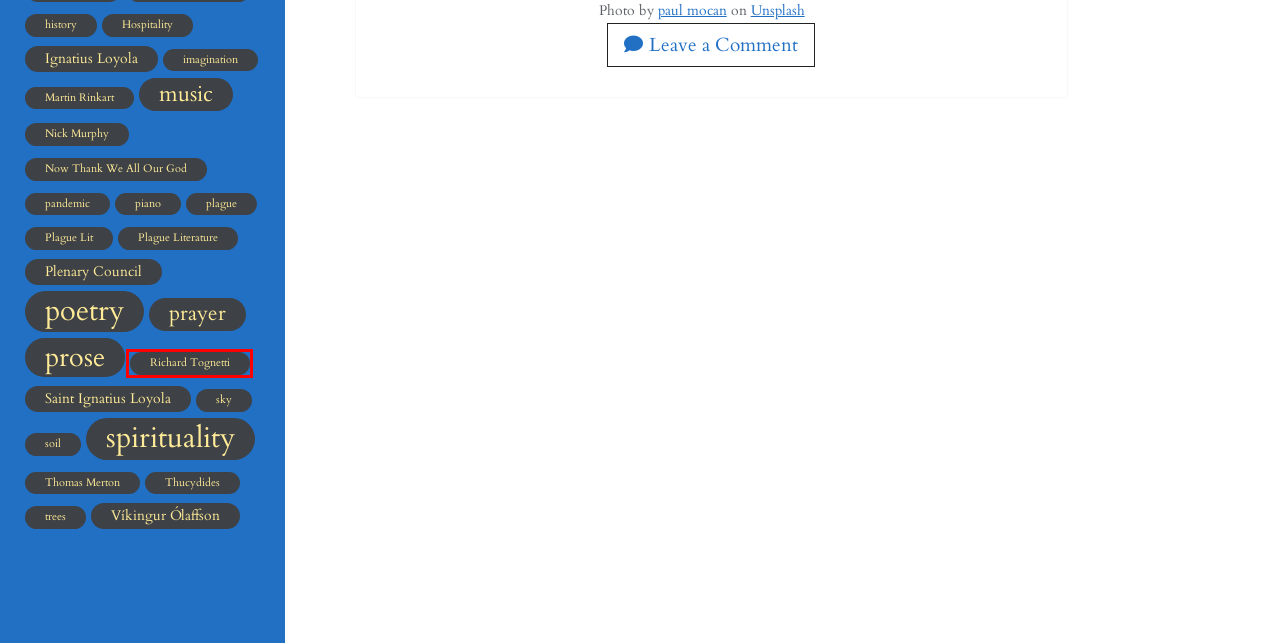Observe the screenshot of a webpage with a red bounding box around an element. Identify the webpage description that best fits the new page after the element inside the bounding box is clicked. The candidates are:
A. Richard Tognetti | Toward Insight
B. Nick Murphy | Toward Insight
C. Plague Lit | Toward Insight
D. piano | Toward Insight
E. Now Thank We All Our God | Toward Insight
F. Plague Literature | Toward Insight
G. prayer | Toward Insight
H. plague | Toward Insight

A